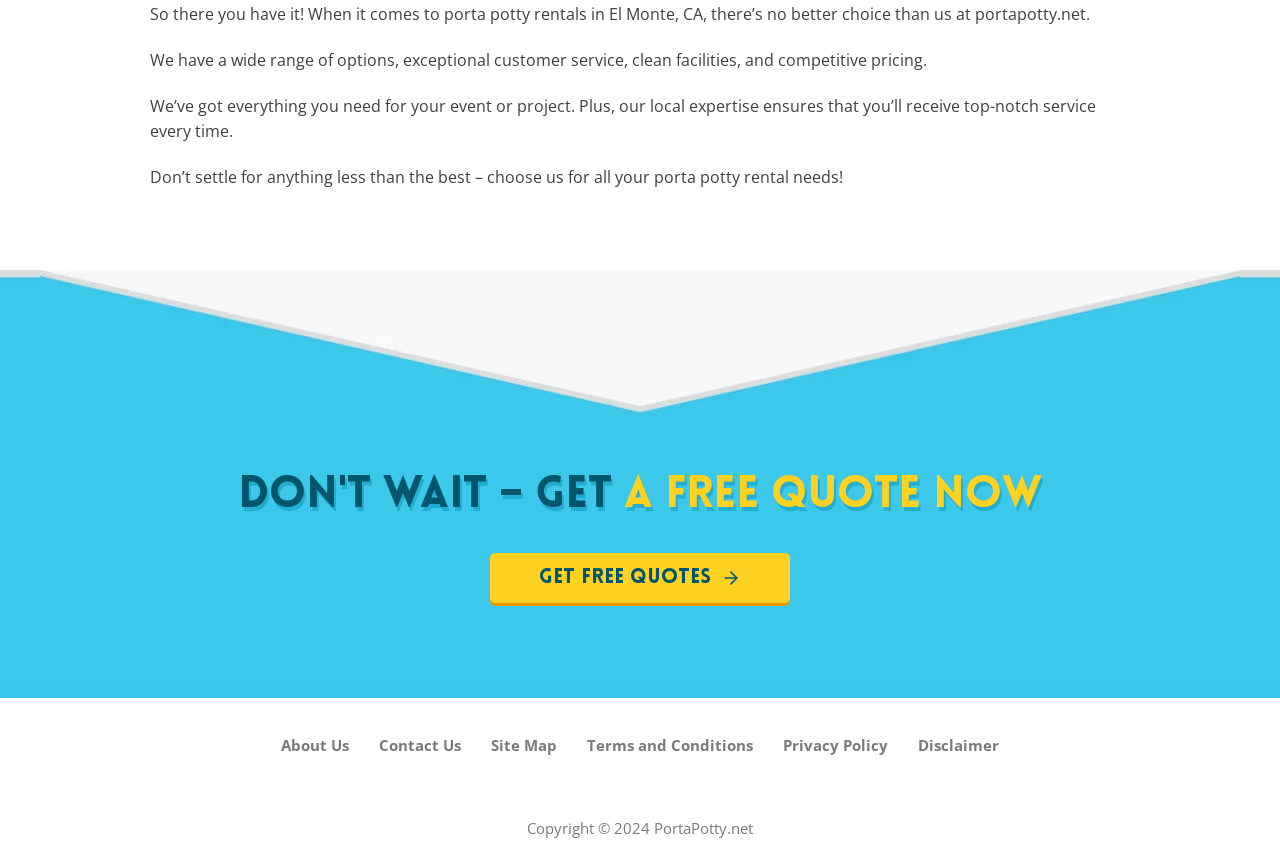From the webpage screenshot, identify the region described by About Us. Provide the bounding box coordinates as (top-left x, top-left y, bottom-right x, bottom-right y), with each value being a floating point number between 0 and 1.

[0.208, 0.842, 0.284, 0.88]